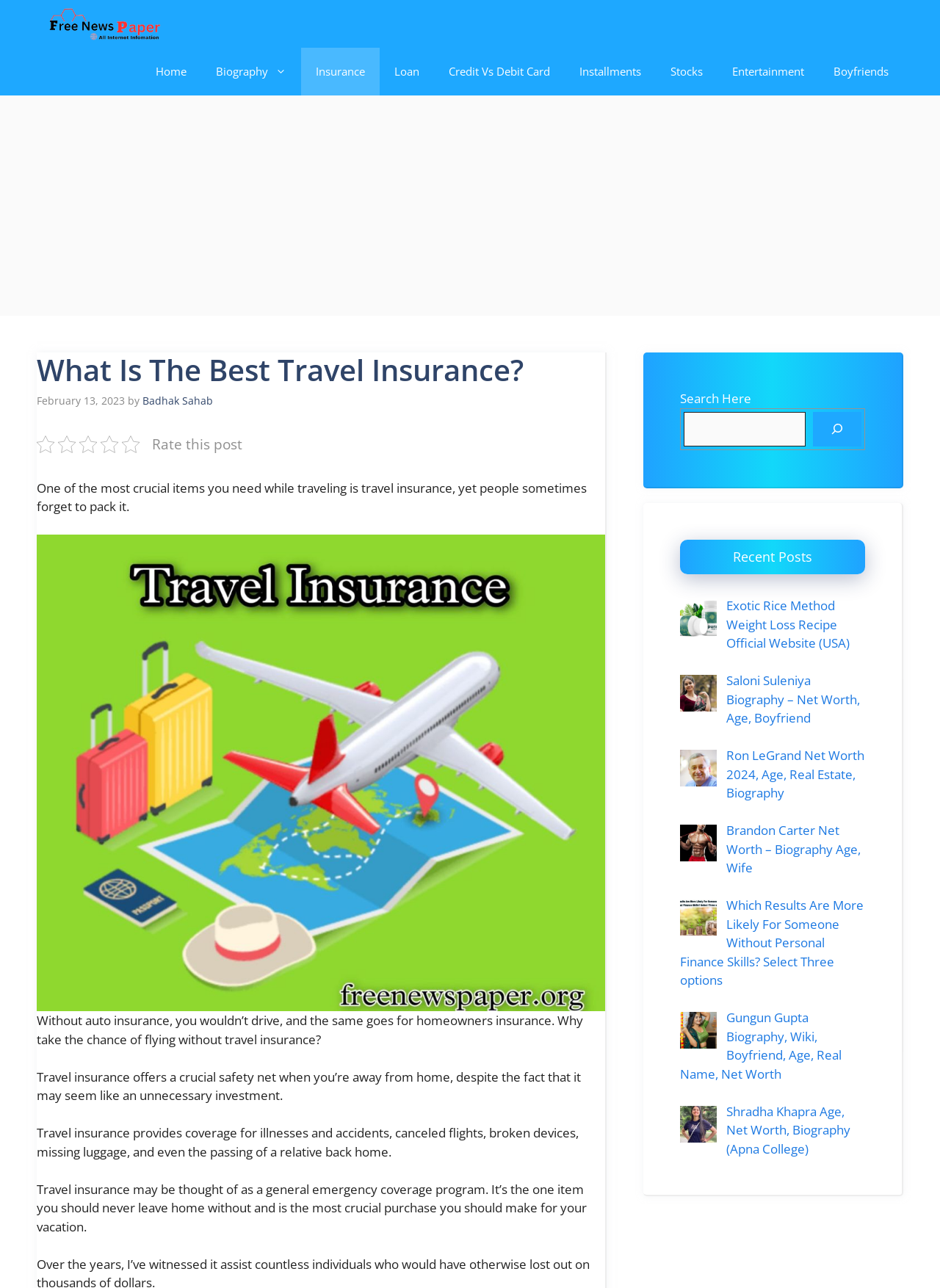Offer a meticulous description of the webpage's structure and content.

This webpage is about travel insurance, with a focus on its importance and benefits. At the top, there is a navigation bar with links to various sections, including "Home", "Biography", "Insurance", and more. Below the navigation bar, there is an advertisement iframe that takes up most of the width of the page.

The main content of the page is divided into two sections. On the left, there is a heading that reads "What Is The Best Travel Insurance?" followed by a time stamp and the author's name, "Badhak Sahab". Below this, there is a brief introduction to the importance of travel insurance, followed by a figure with an image related to travel insurance.

The main content of the page is a series of paragraphs that discuss the benefits of travel insurance, including coverage for illnesses and accidents, canceled flights, broken devices, and more. The text is accompanied by a few images, including one that appears to be a screenshot of a travel insurance website.

On the right side of the page, there is a complementary section that contains a search bar and a list of recent posts. The recent posts section includes links to various articles, each with a brief title and an accompanying image. The articles appear to be related to biographies, finance, and lifestyle topics.

Overall, the webpage is focused on providing information about travel insurance and its importance, with additional content related to recent posts and a search function.